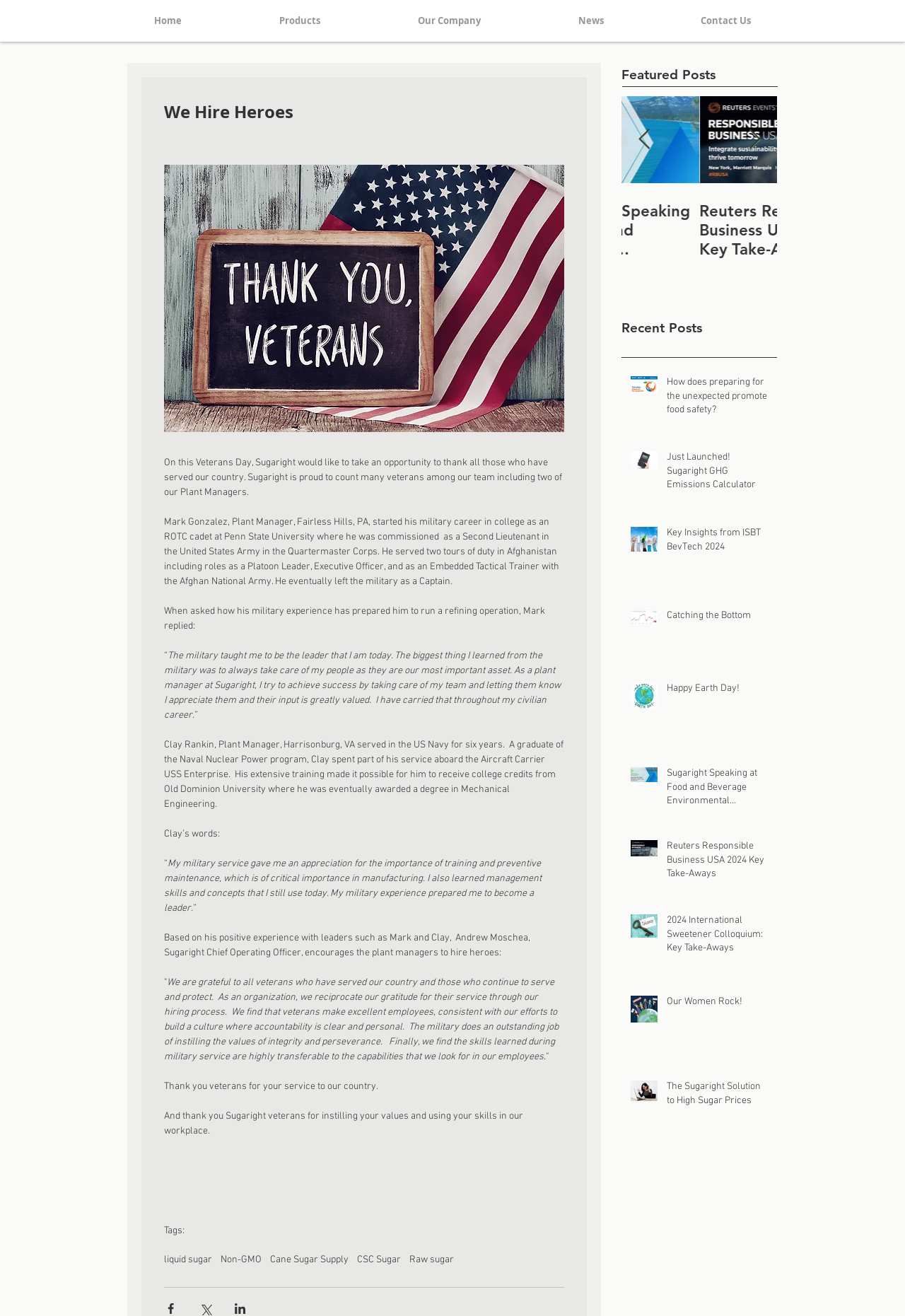Please provide the bounding box coordinates for the element that needs to be clicked to perform the instruction: "Read the article about Mark Gonzalez". The coordinates must consist of four float numbers between 0 and 1, formatted as [left, top, right, bottom].

[0.181, 0.347, 0.623, 0.379]